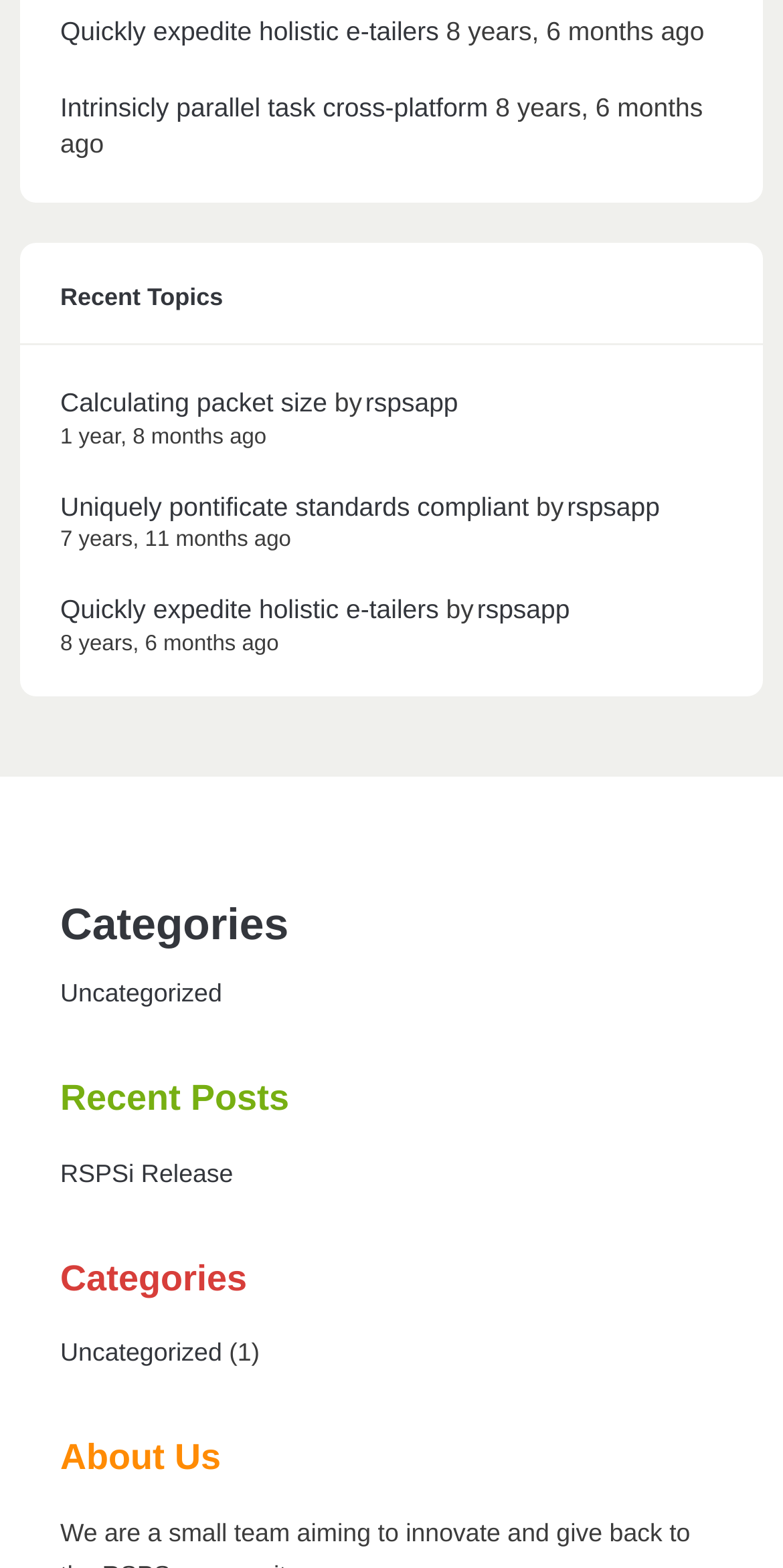Ascertain the bounding box coordinates for the UI element detailed here: "parent_node: Menu Toggle". The coordinates should be provided as [left, top, right, bottom] with each value being a float between 0 and 1.

None